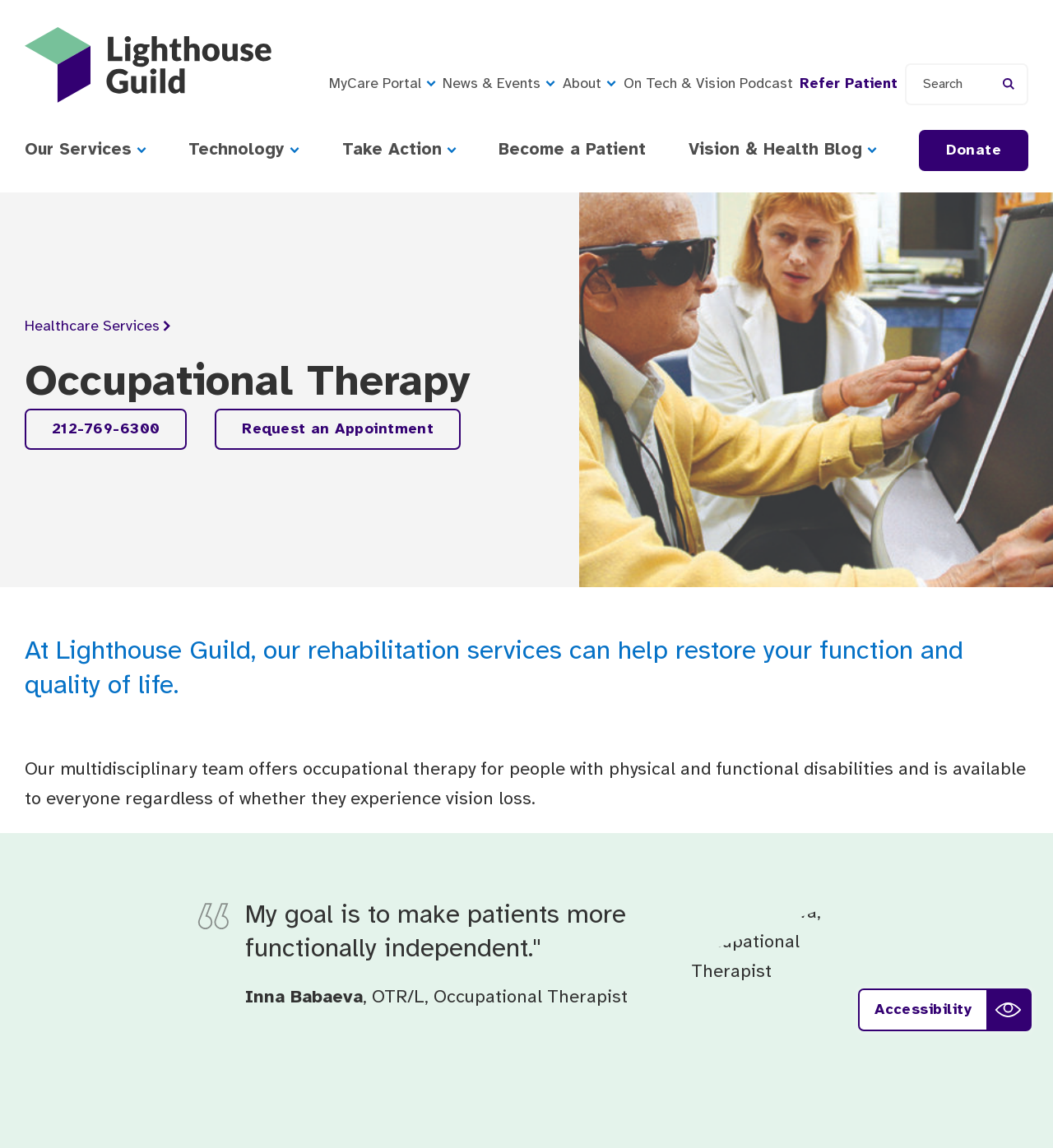What is the purpose of the rehabilitation services?
From the screenshot, provide a brief answer in one word or phrase.

Restore function and quality of life